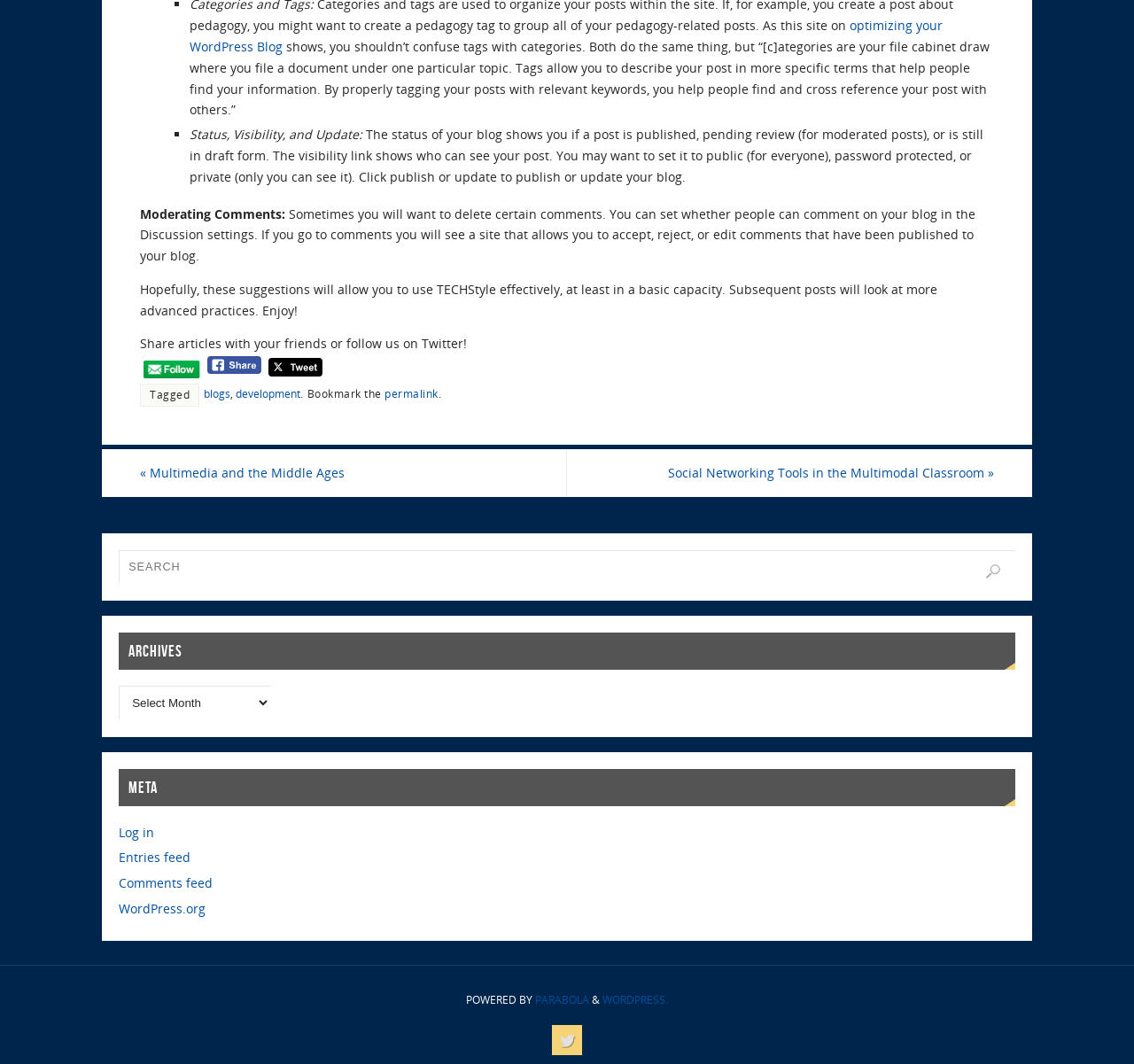Identify the bounding box coordinates for the region to click in order to carry out this instruction: "Search for something". Provide the coordinates using four float numbers between 0 and 1, formatted as [left, top, right, bottom].

None